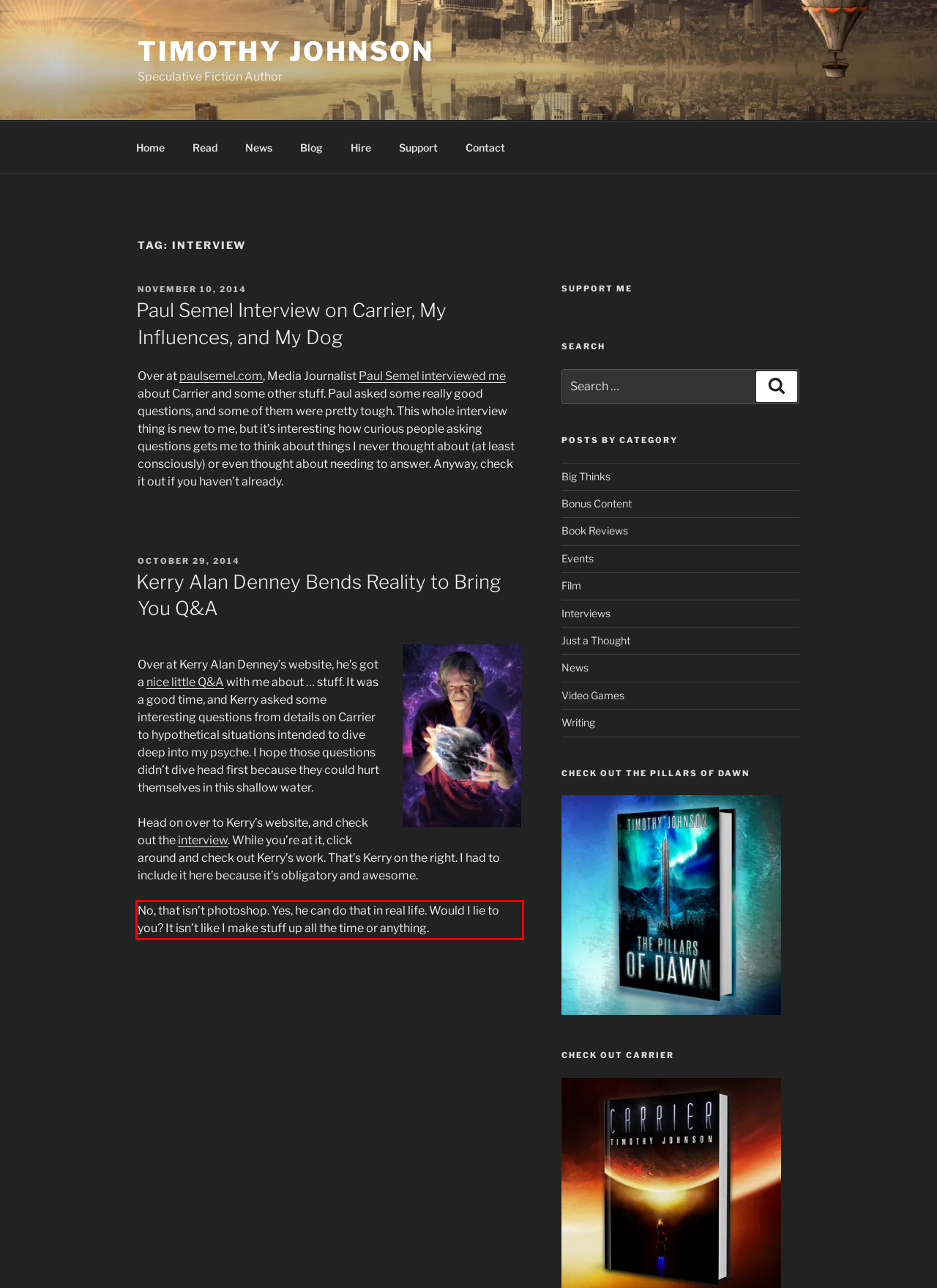Please extract the text content within the red bounding box on the webpage screenshot using OCR.

No, that isn’t photoshop. Yes, he can do that in real life. Would I lie to you? It isn’t like I make stuff up all the time or anything.